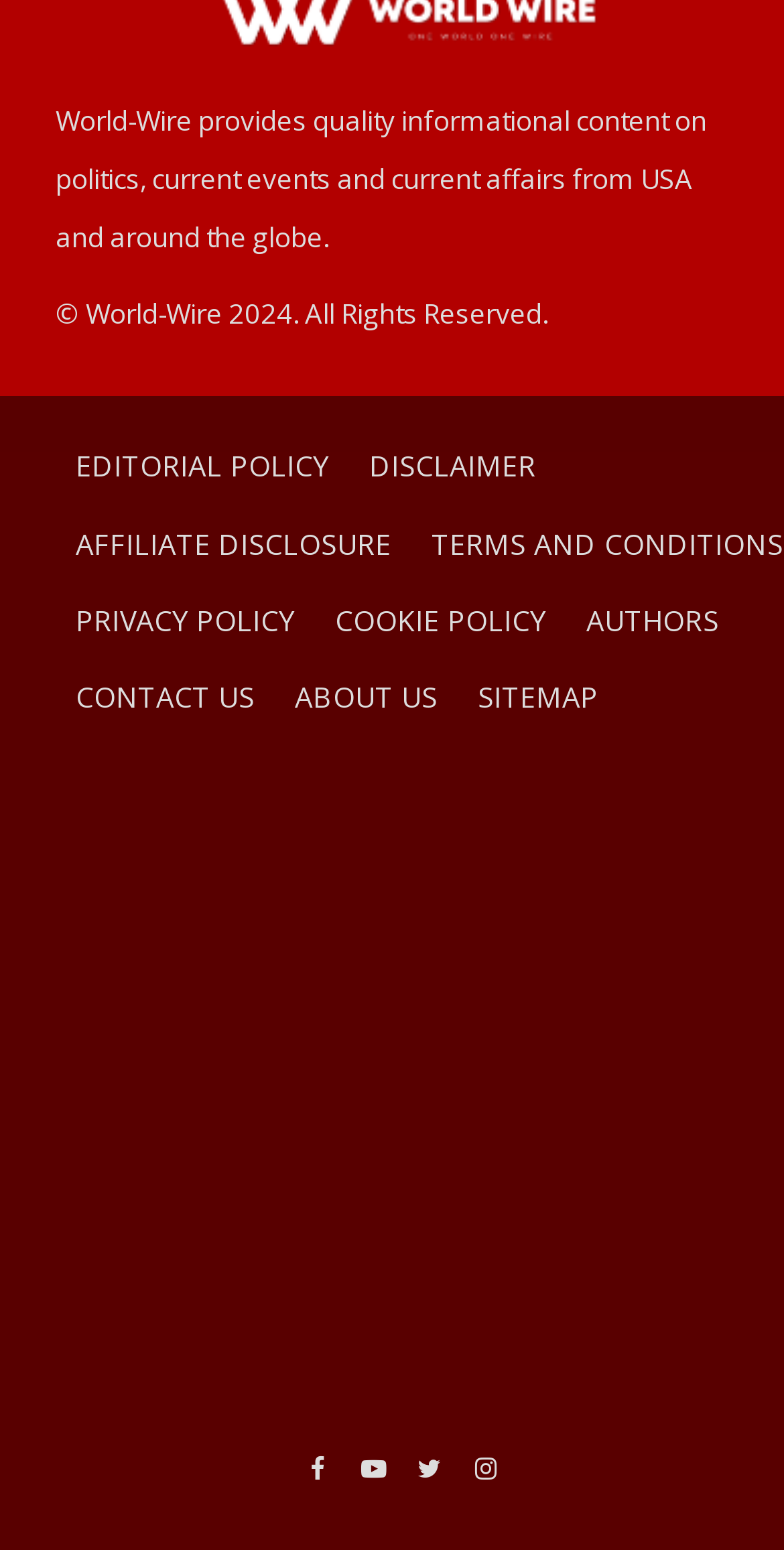Consider the image and give a detailed and elaborate answer to the question: 
What is the purpose of the links at the bottom of the webpage?

The links at the bottom of the webpage, such as 'EDITORIAL POLICY', 'DISCLAIMER', 'AFFILIATE DISCLOSURE', and others, provide information about the website's policies, terms, and conditions, as well as ways to contact the website or learn more about it.